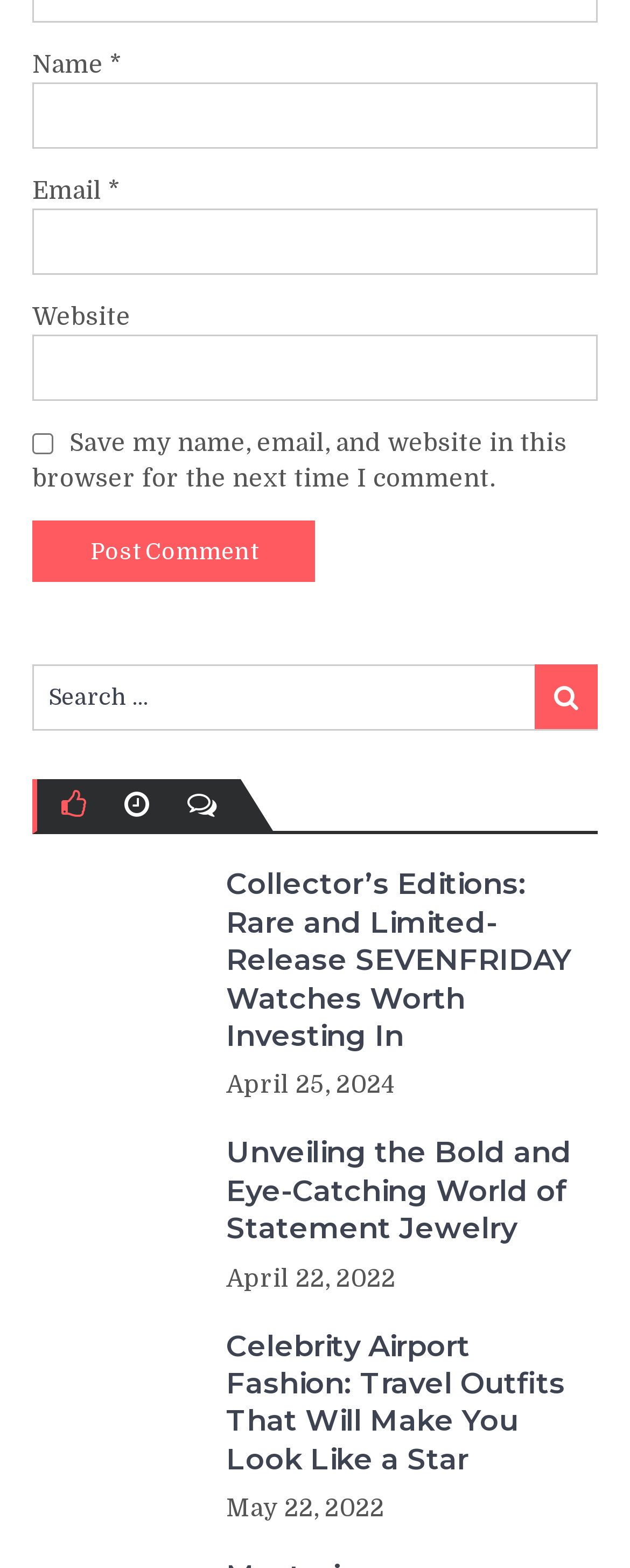Locate the bounding box coordinates of the element that needs to be clicked to carry out the instruction: "Click on the link to read about Collector’s Editions". The coordinates should be given as four float numbers ranging from 0 to 1, i.e., [left, top, right, bottom].

[0.359, 0.553, 0.908, 0.672]